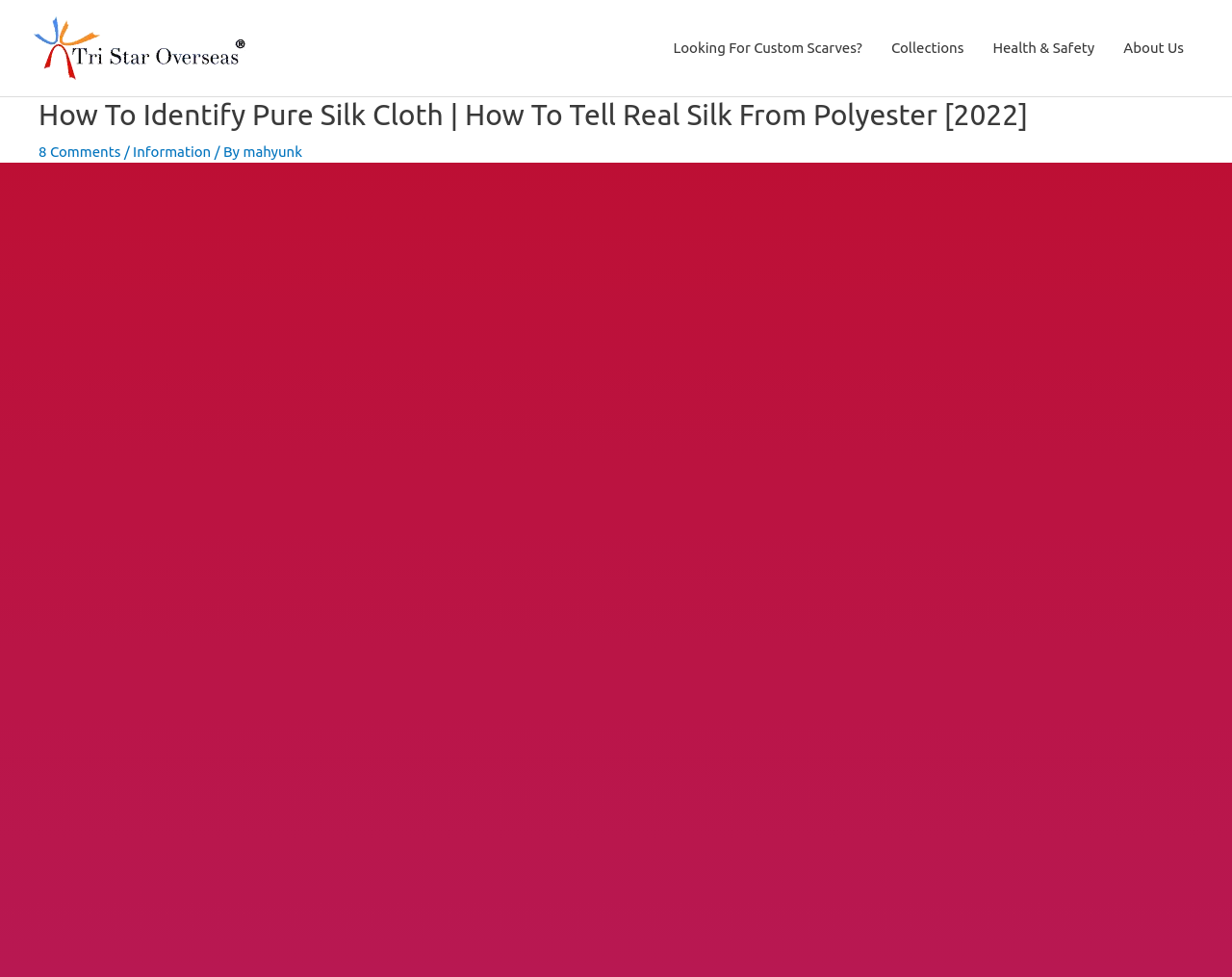Illustrate the webpage with a detailed description.

The webpage is about identifying pure silk cloth and distinguishing it from polyester. At the top left corner, there is a logo of "Tri Star Overseas" with a link to it. Below the logo, there is a navigation menu with four links: "Looking For Custom Scarves?", "Collections", "Health & Safety", and "About Us". 

The main content of the webpage is headed by a title "How To Identify Pure Silk Cloth | How To Tell Real Silk From Polyester [2022]" which is centered at the top of the page. Below the title, there are three links: "8 Comments", "Information", and a link to the author "mahyunk". The author's name is preceded by a "/" and "By". 

The webpage seems to be an informative article or blog post, with the main content likely to be below the title and navigation menu.